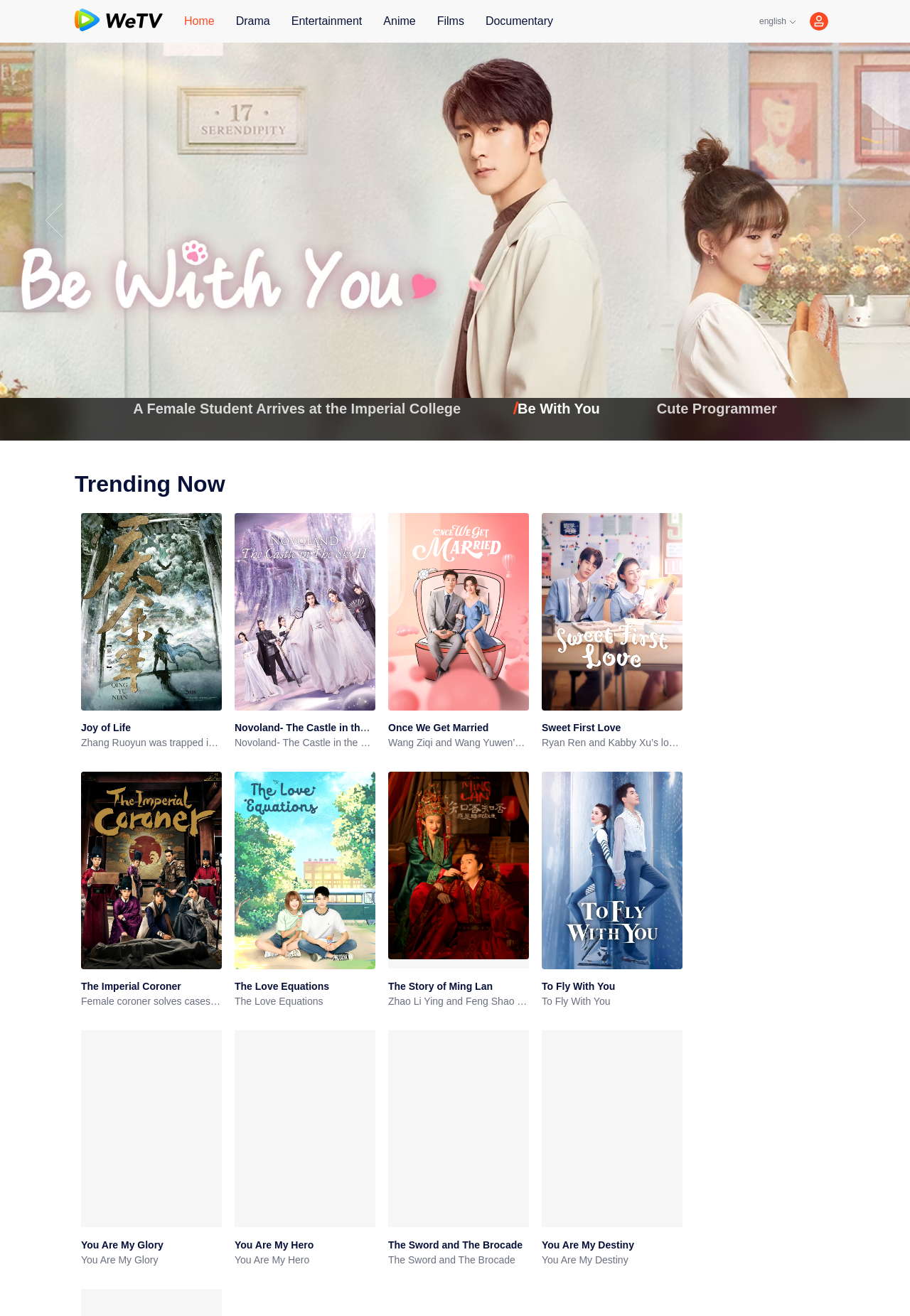Please provide a detailed answer to the question below by examining the image:
What is the theme of the webpage?

I observed that the webpage contains a list of drama titles, along with their images and descriptions, which suggests that the theme of the webpage is related to drama.